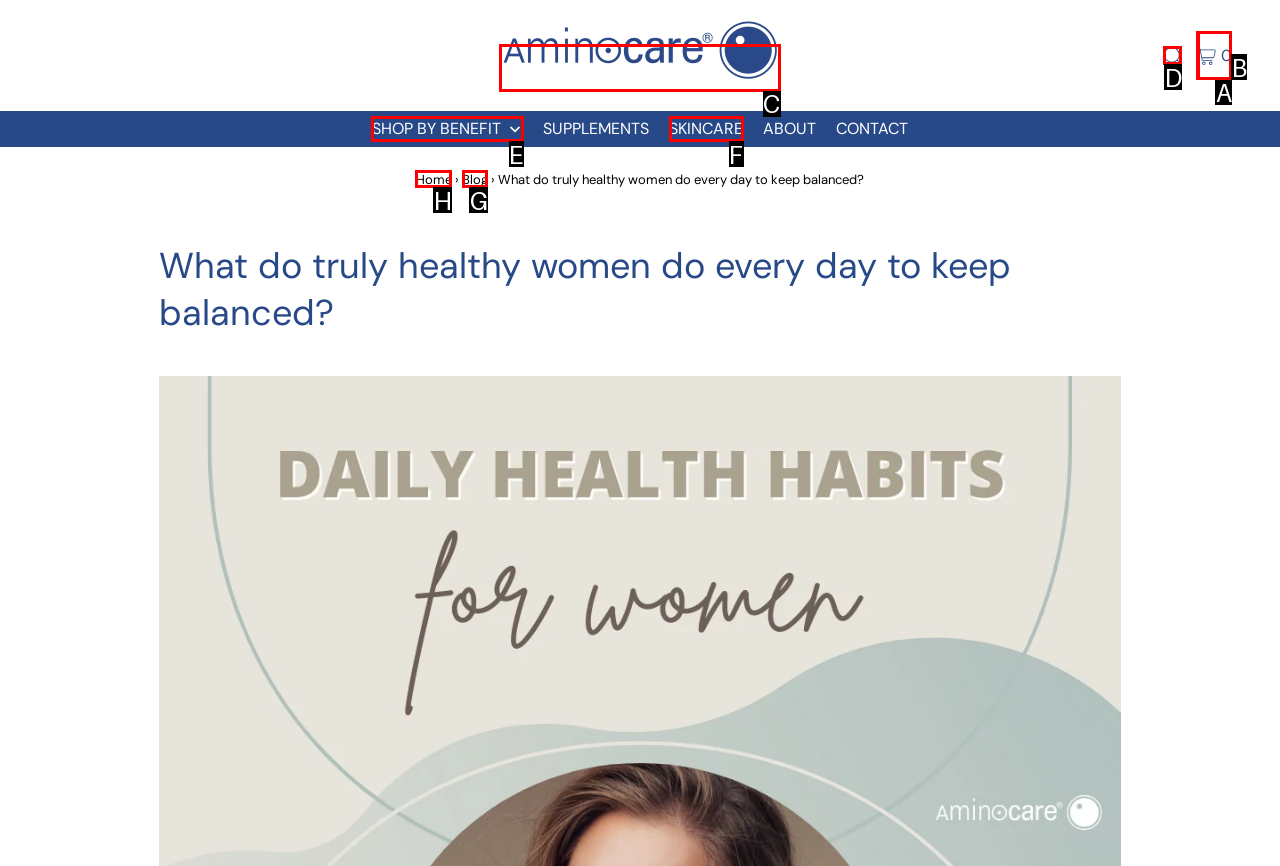What option should you select to complete this task: Read blog? Indicate your answer by providing the letter only.

G